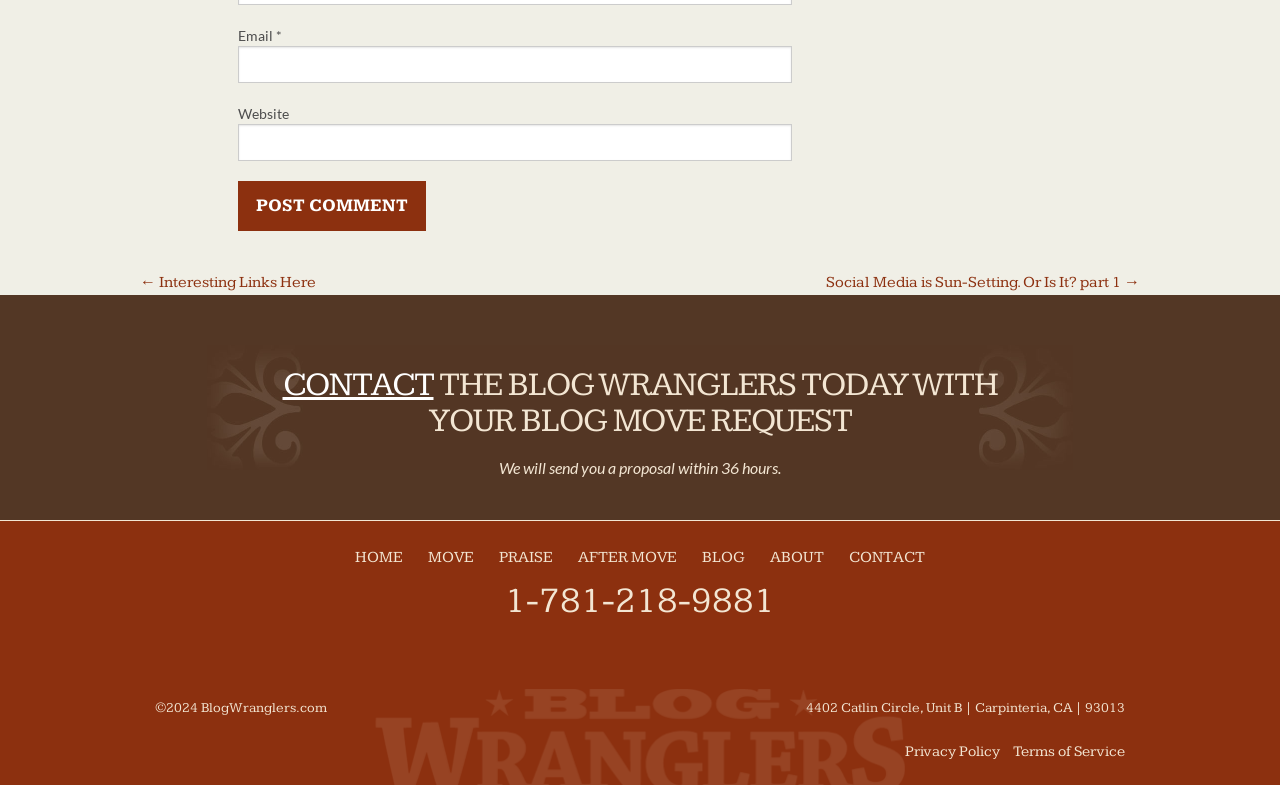Identify the bounding box coordinates for the UI element mentioned here: "name="submit" value="Post Comment"". Provide the coordinates as four float values between 0 and 1, i.e., [left, top, right, bottom].

[0.186, 0.23, 0.332, 0.294]